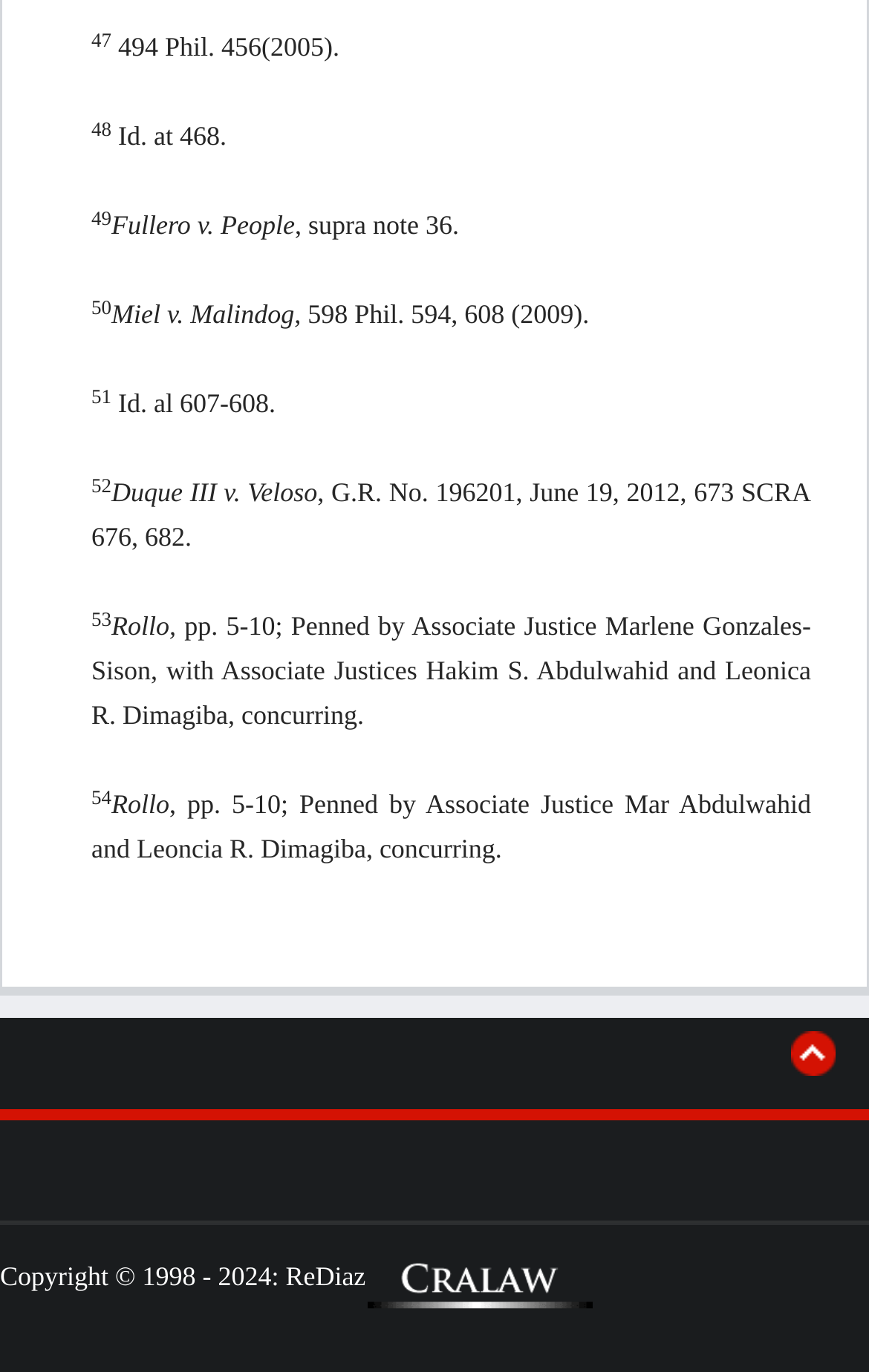How many superscript elements are on the page?
Answer the question with just one word or phrase using the image.

9